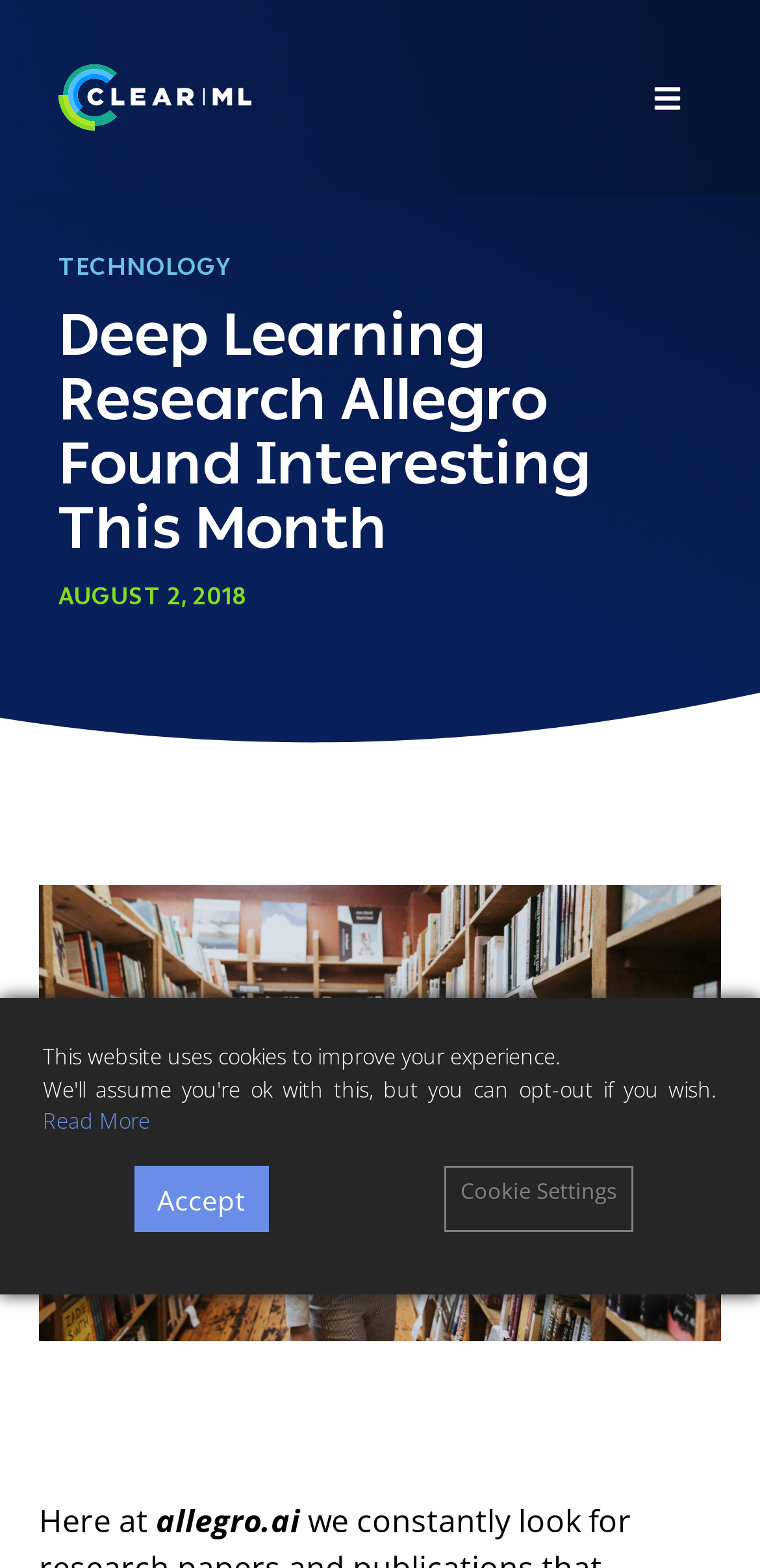Bounding box coordinates are specified in the format (top-left x, top-left y, bottom-right x, bottom-right y). All values are floating point numbers bounded between 0 and 1. Please provide the bounding box coordinate of the region this sentence describes: Read More

[0.056, 0.705, 0.197, 0.724]